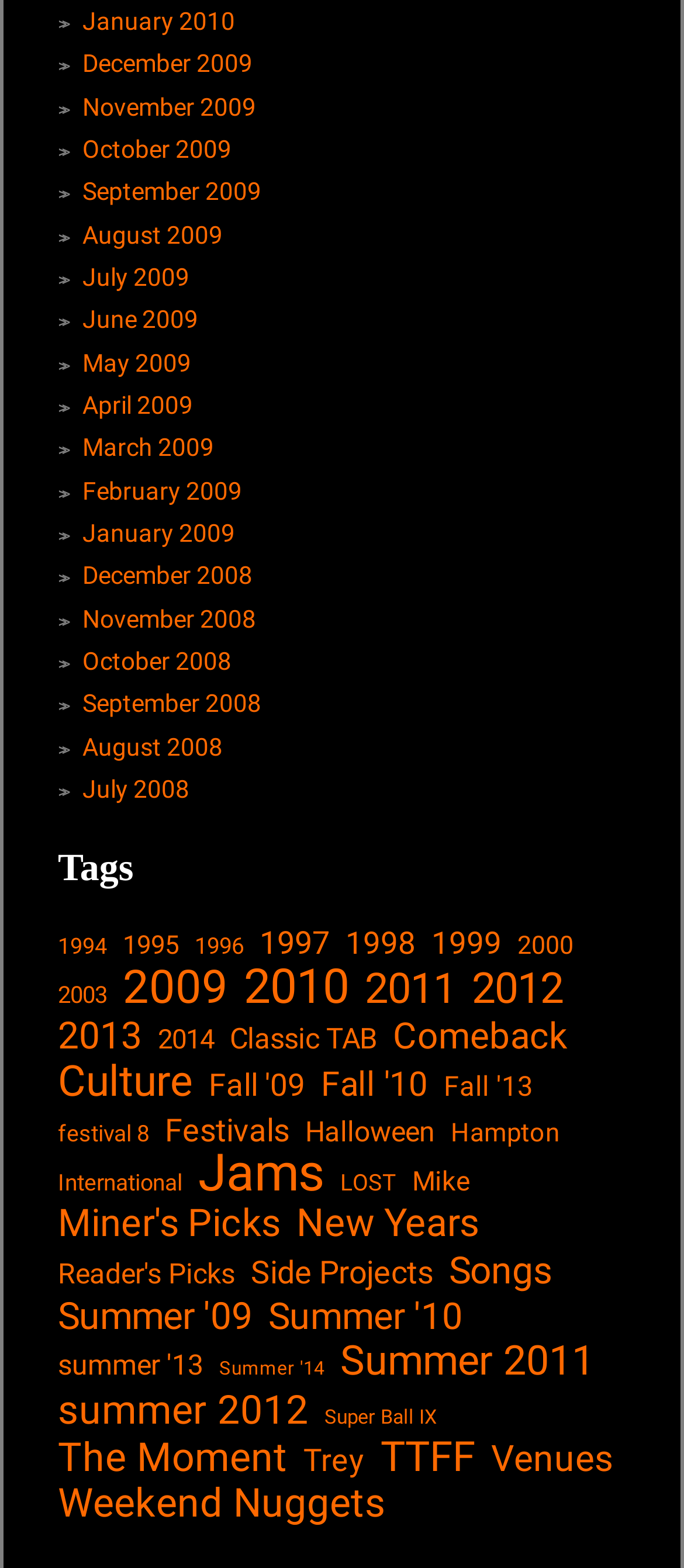From the given element description: "2010", find the bounding box for the UI element. Provide the coordinates as four float numbers between 0 and 1, in the order [left, top, right, bottom].

[0.356, 0.617, 0.51, 0.643]